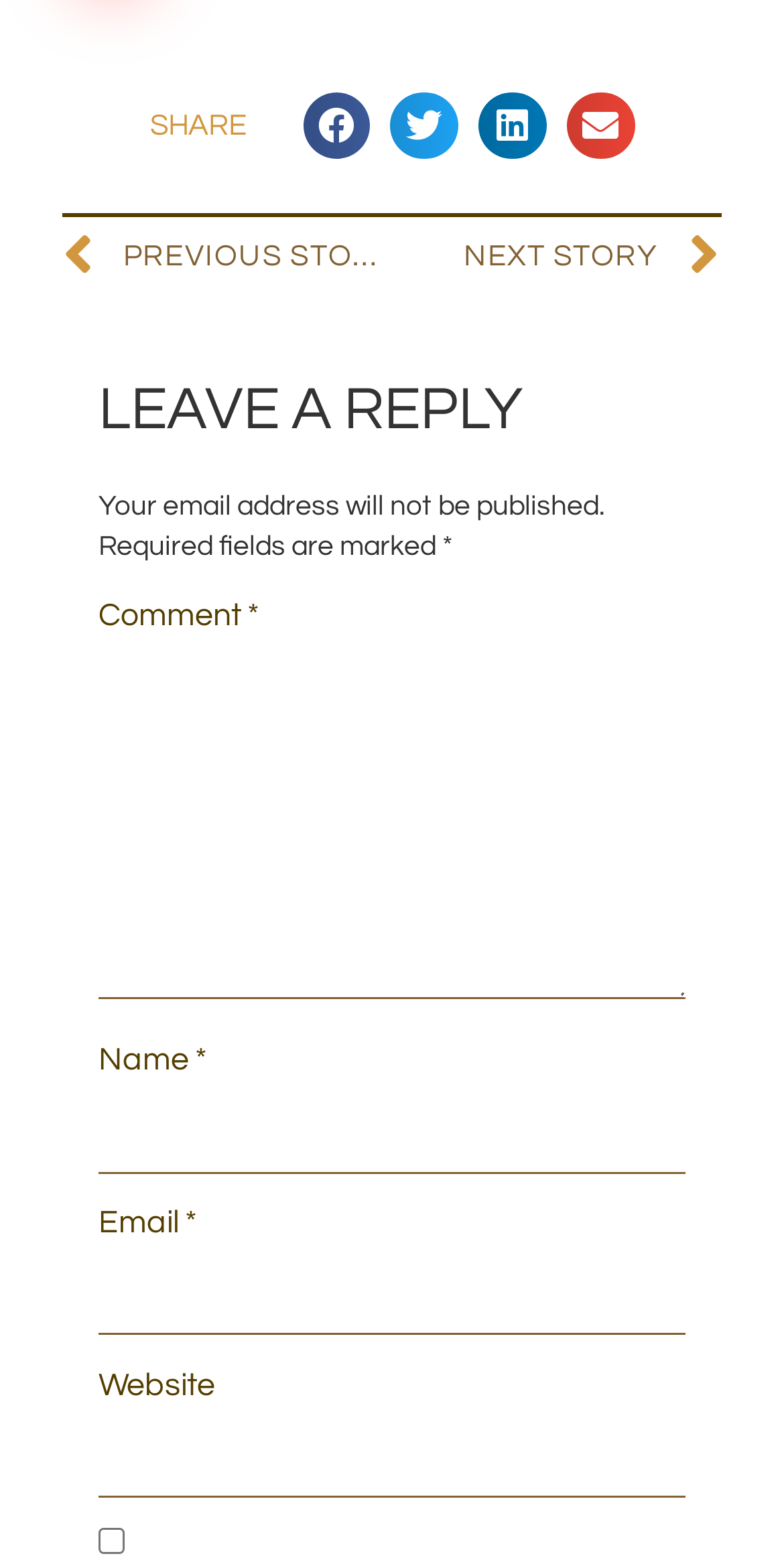Please examine the image and provide a detailed answer to the question: What is the label of the first textbox in the comment form?

The first textbox in the comment form has a label 'Comment *', which indicates that it is a required field.